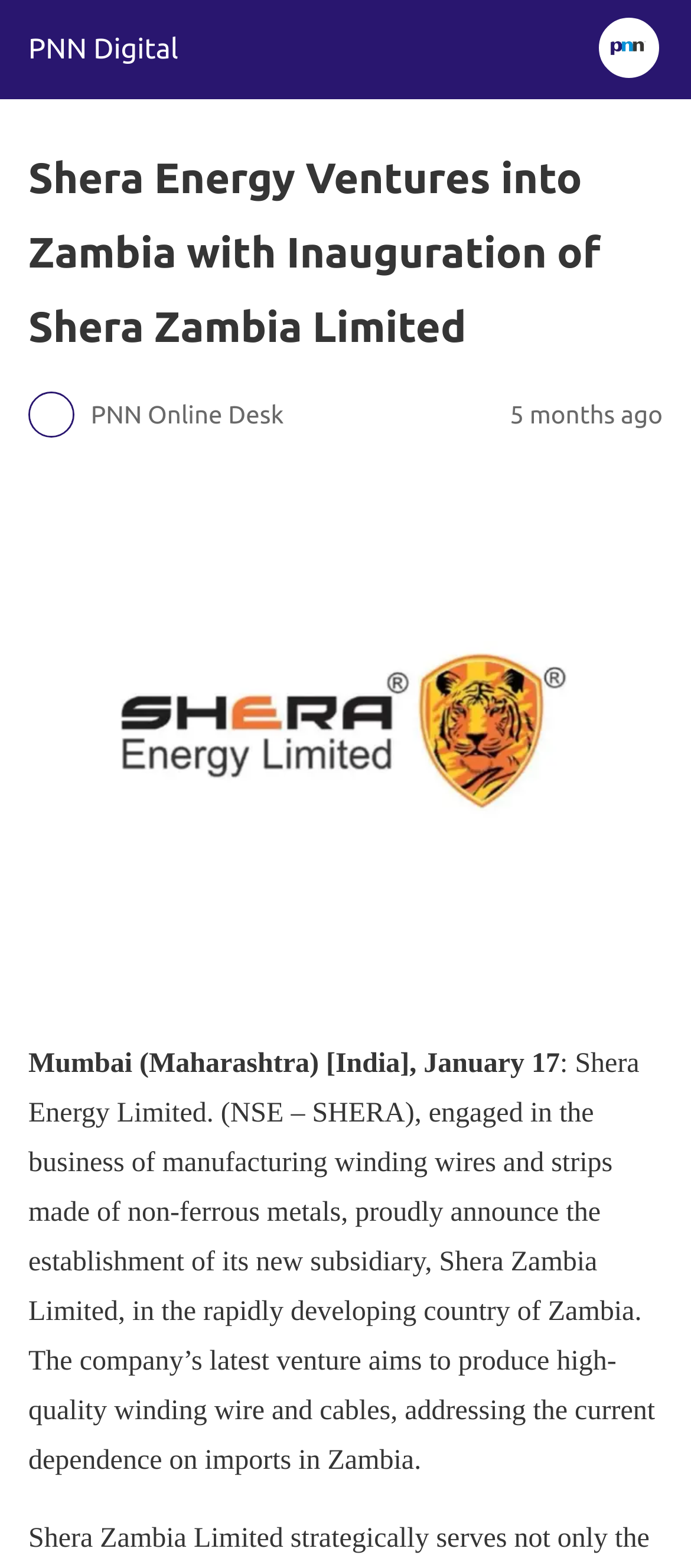When was the article published? Observe the screenshot and provide a one-word or short phrase answer.

5 months ago